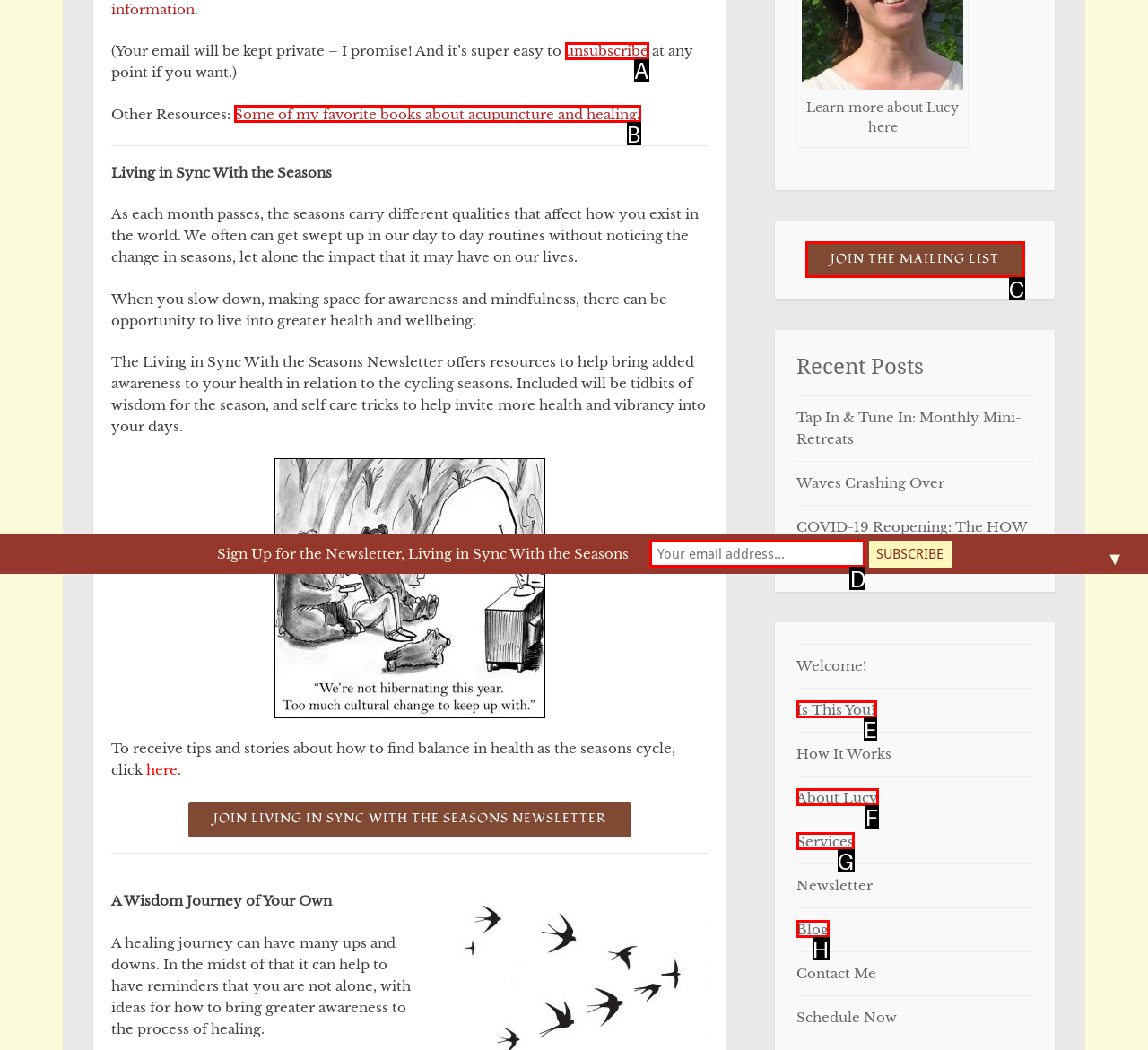Point out the HTML element that matches the following description: unsubscribe
Answer with the letter from the provided choices.

A